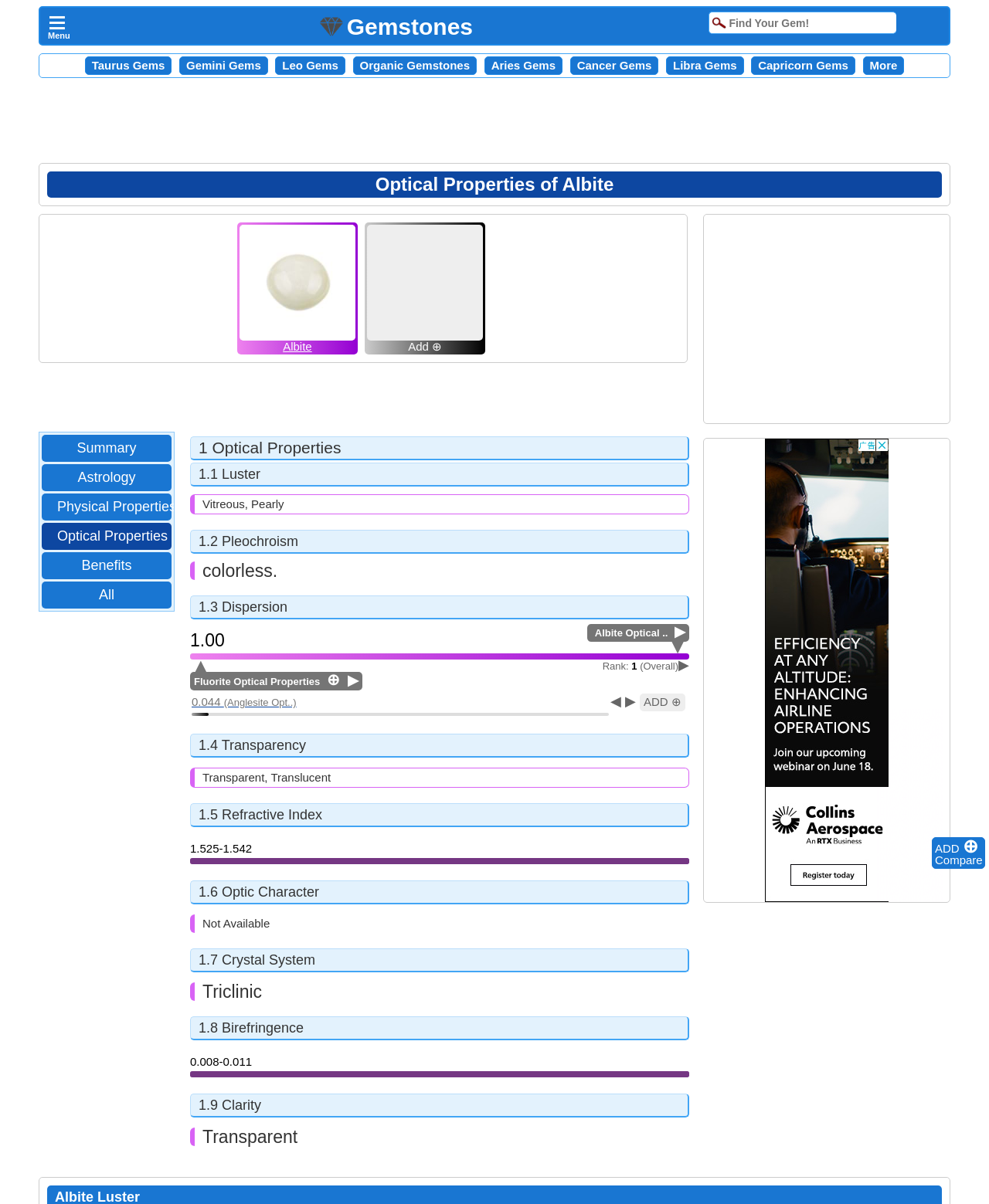Kindly determine the bounding box coordinates for the clickable area to achieve the given instruction: "Search for a gem".

[0.717, 0.01, 0.906, 0.028]